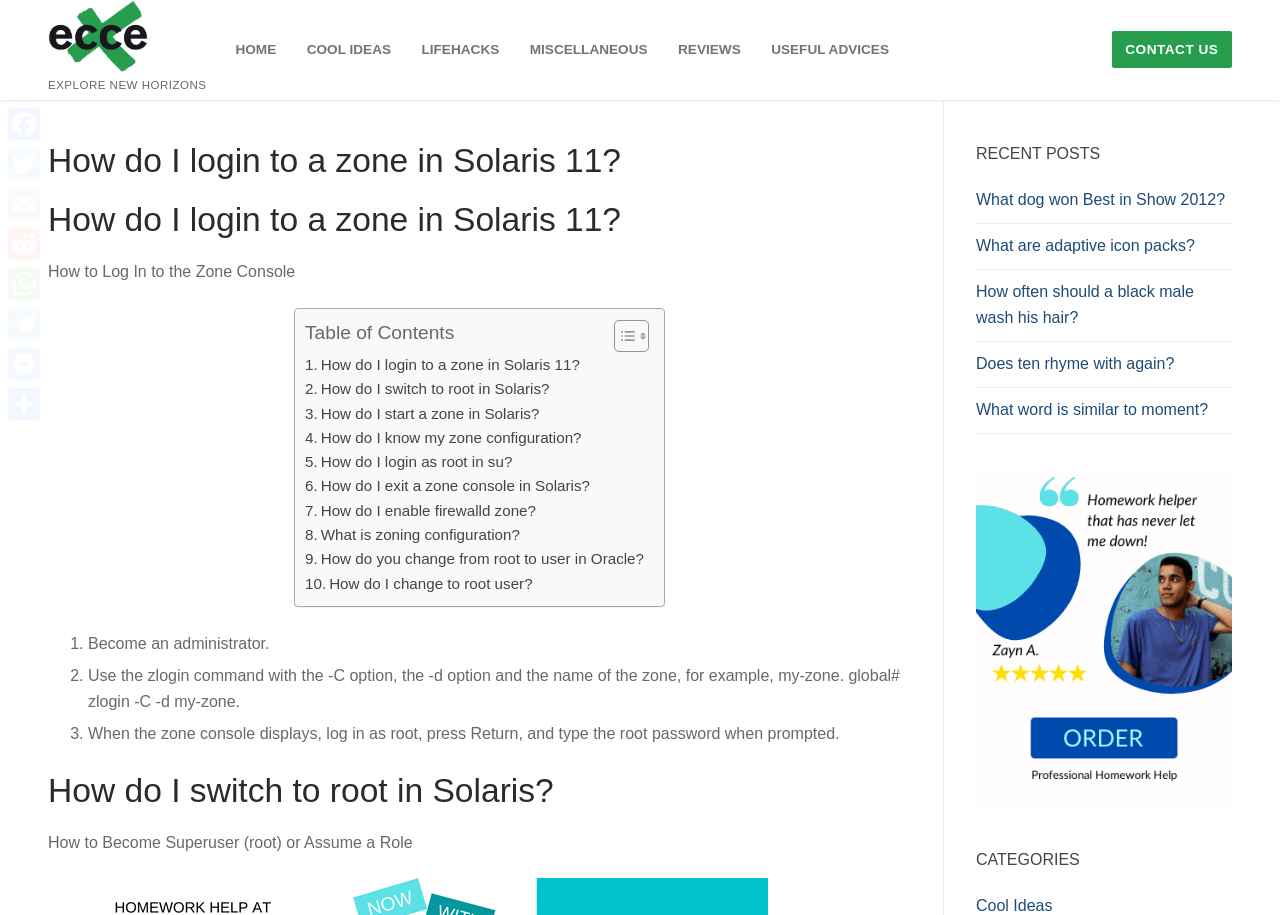Find the bounding box coordinates for the UI element whose description is: "Cool Ideas". The coordinates should be four float numbers between 0 and 1, in the format [left, top, right, bottom].

[0.229, 0.034, 0.316, 0.075]